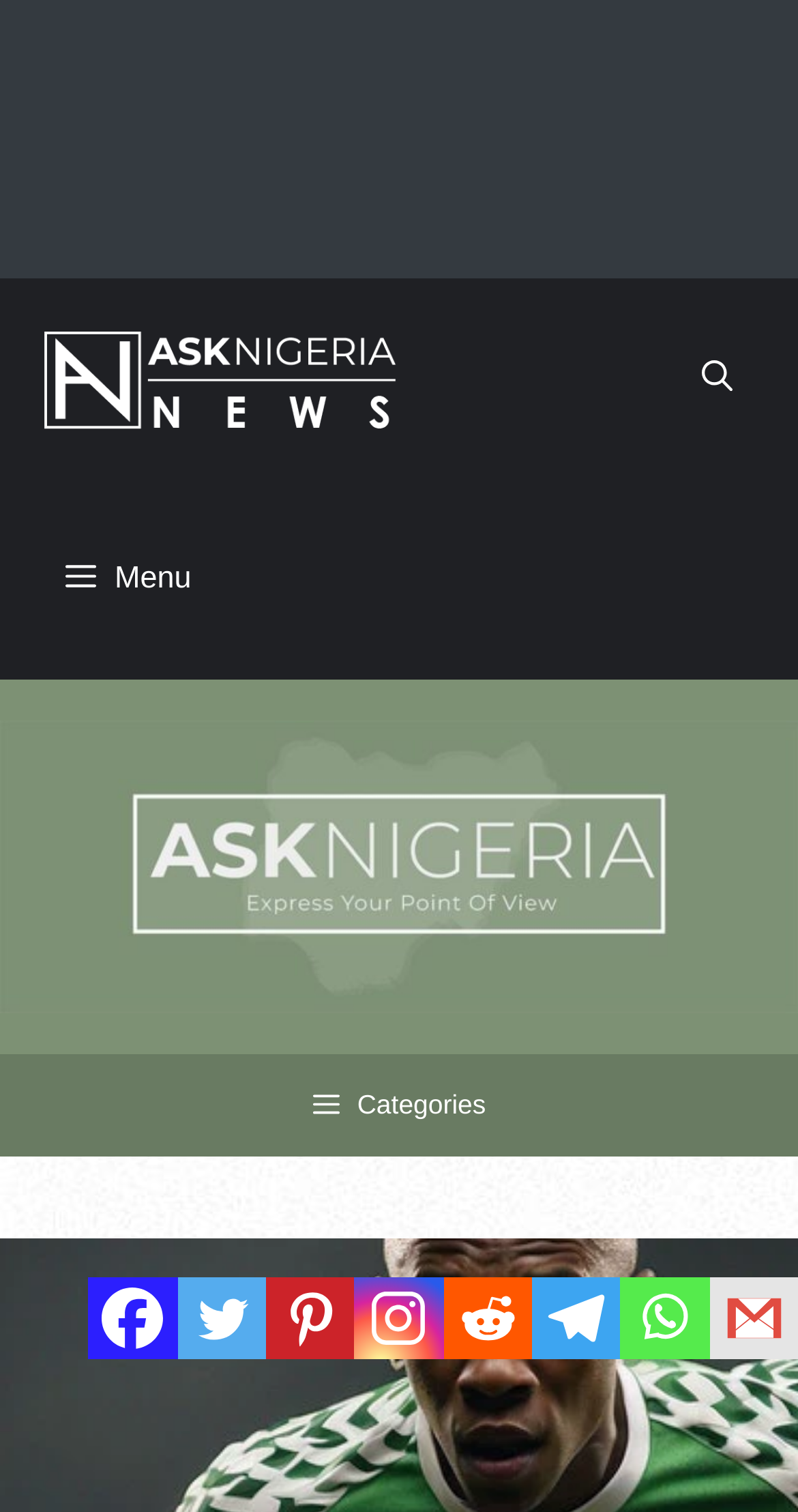Create a detailed summary of all the visual and textual information on the webpage.

The webpage appears to be a sports news website, with a focus on global sports updates. At the top of the page, there is a navigation bar with a primary menu, which includes a link to the website's homepage, labeled "Ask Nigeria", accompanied by a logo image. Next to the logo, there is a "Menu" button and an "Open search" button.

Below the navigation bar, there is a large advertisement banner that spans almost the entire width of the page. The banner is an iframe element and has a label "Advertisement".

Further down the page, there is a prominent figure element that takes up most of the page's width, containing the "Ask Nigeria Header Logo" image.

Underneath the logo, there is a button labeled "Categories", which is accompanied by a row of social media links, including Facebook, Twitter, Pinterest, Instagram, Reddit, Telegram, and Whatsapp, each with its respective icon image.

At the very top of the page, there is a small static text element labeled "Advertisement", and another small static text element with a non-breaking space character.